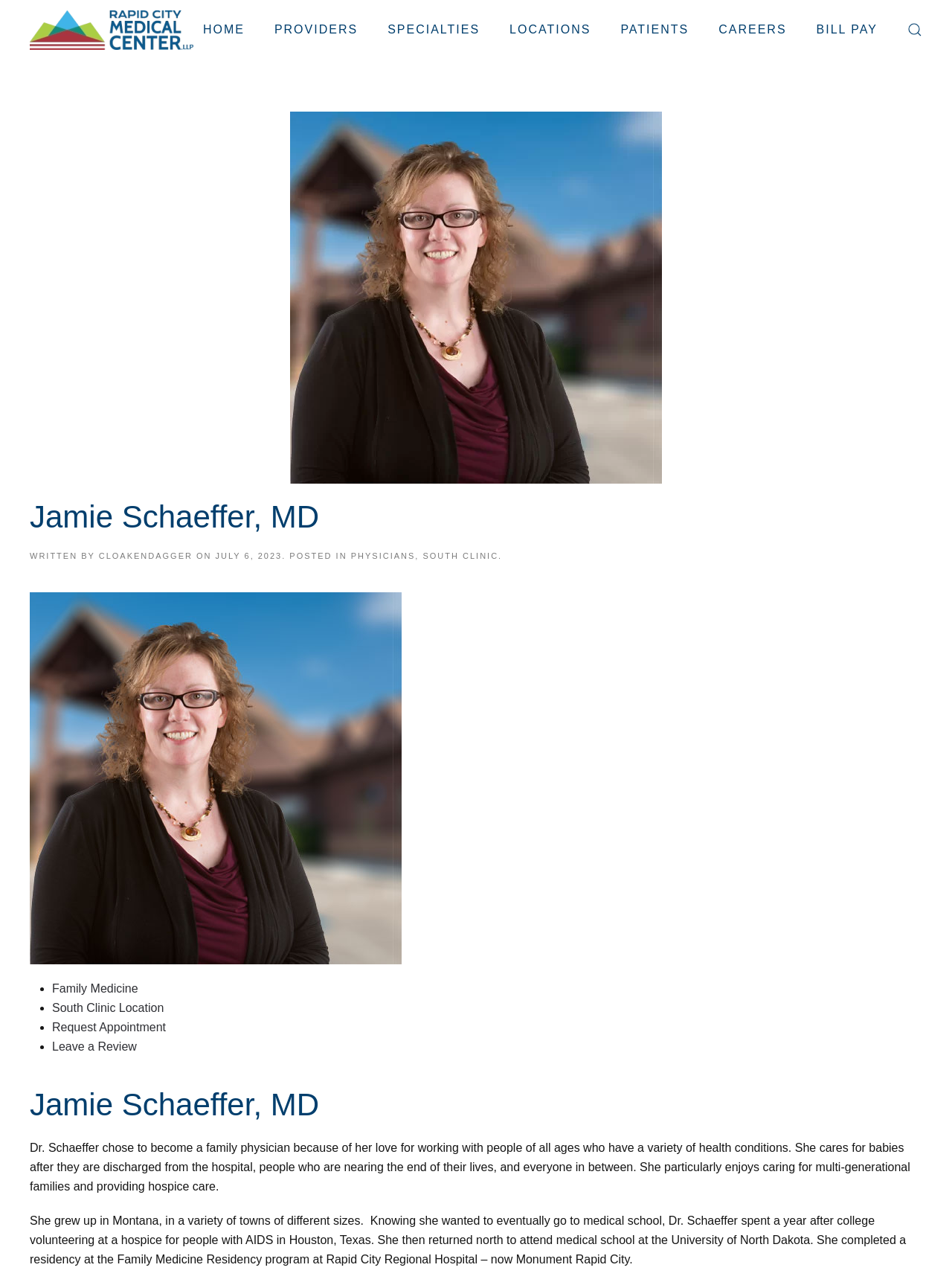Locate the UI element that matches the description Specialties in the webpage screenshot. Return the bounding box coordinates in the format (top-left x, top-left y, bottom-right x, bottom-right y), with values ranging from 0 to 1.

[0.407, 0.0, 0.504, 0.046]